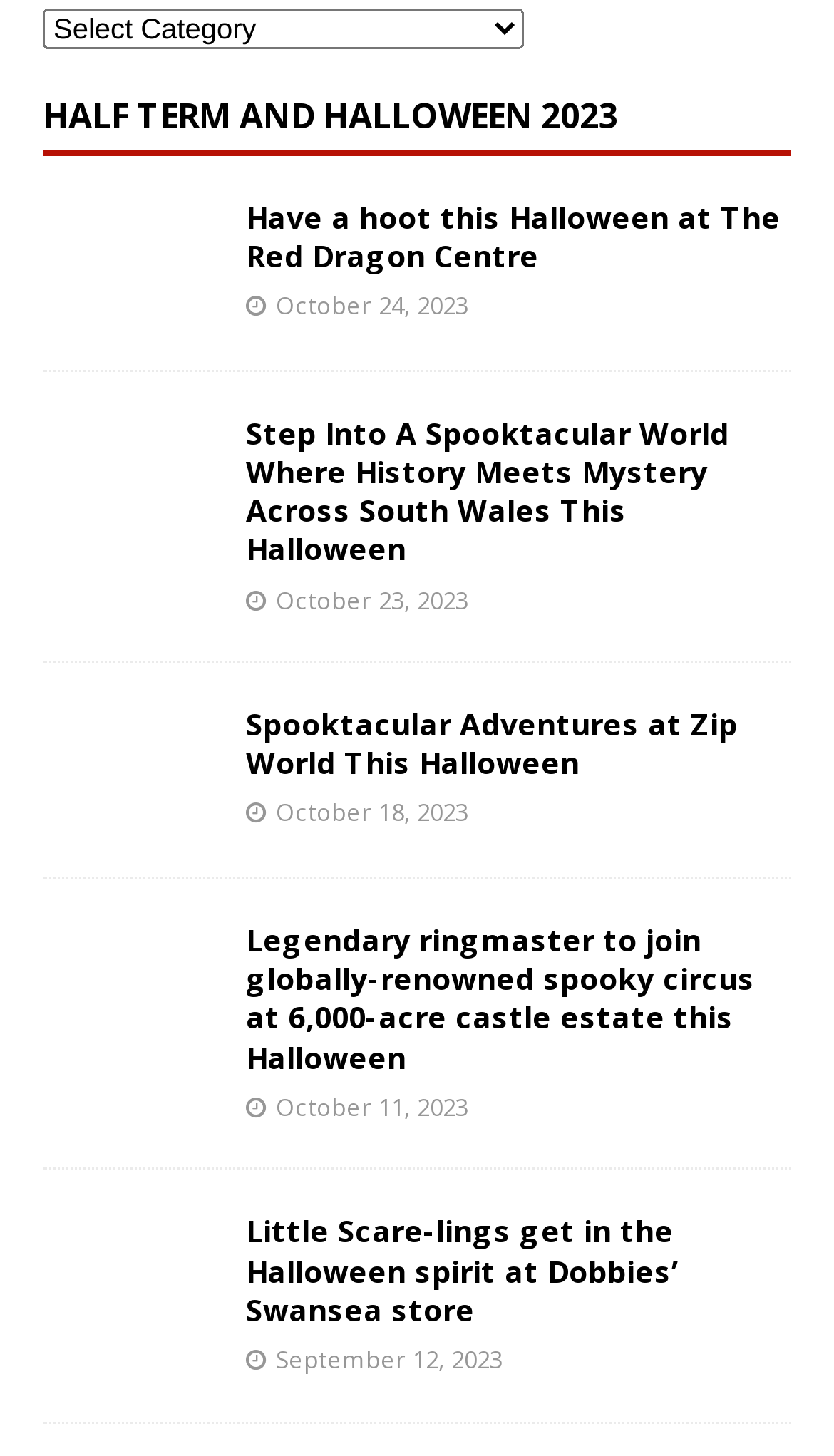Give a one-word or short phrase answer to the question: 
How many figures are on the webpage?

5